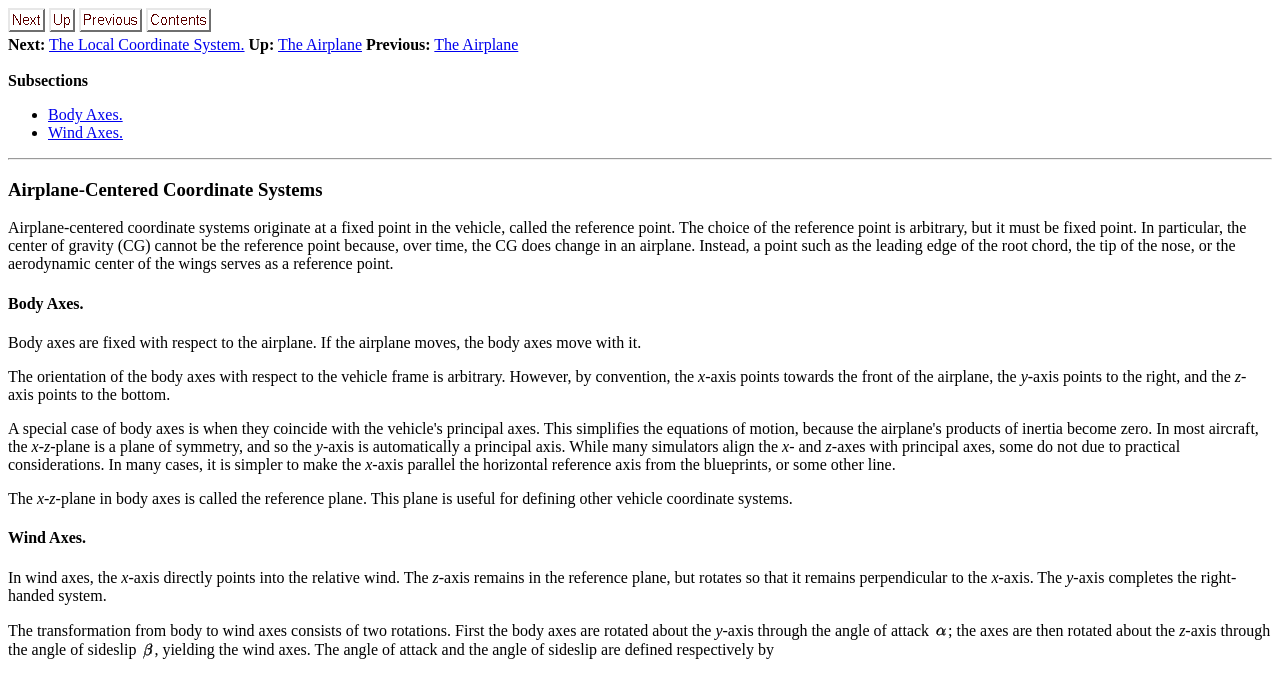With reference to the screenshot, provide a detailed response to the question below:
What is the purpose of the reference plane in body axes?

The reference plane in body axes is useful for defining other vehicle coordinate systems, as mentioned in the webpage. It is called the reference plane and is a plane of symmetry.